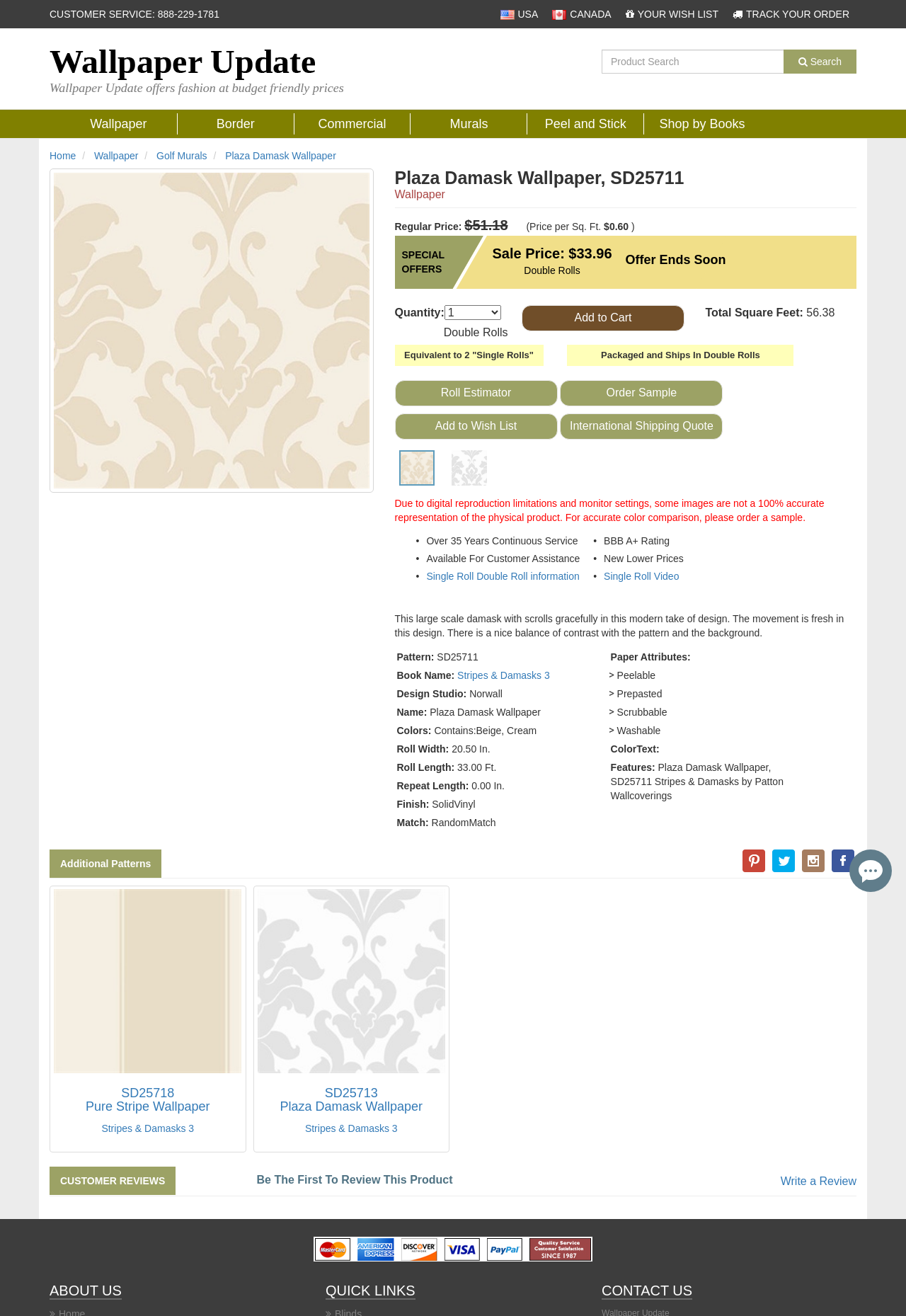Using the webpage screenshot, find the UI element described by Border. Provide the bounding box coordinates in the format (top-left x, top-left y, bottom-right x, bottom-right y), ensuring all values are floating point numbers between 0 and 1.

[0.196, 0.086, 0.324, 0.102]